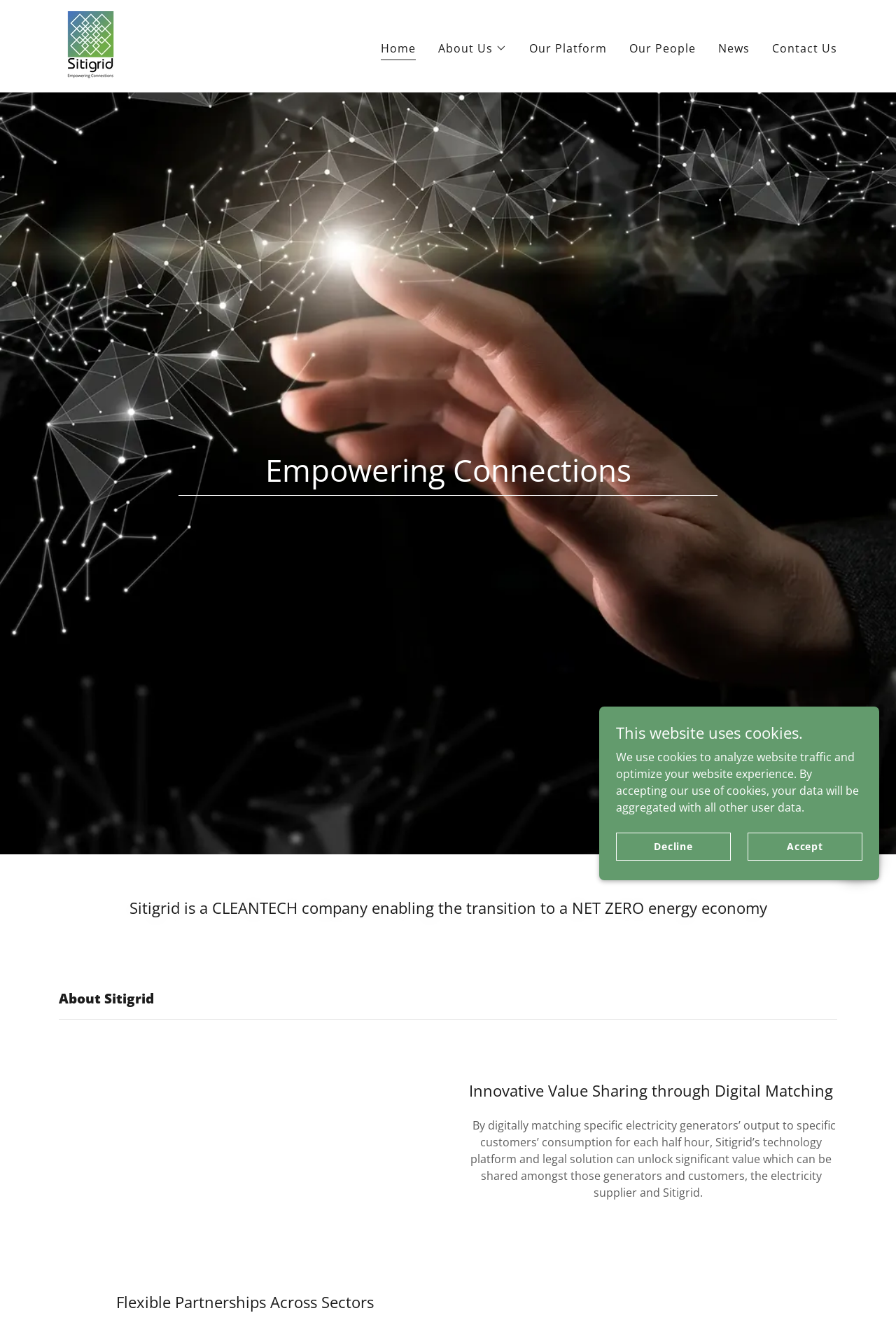Can you show the bounding box coordinates of the region to click on to complete the task described in the instruction: "Go to Home page"?

[0.425, 0.03, 0.464, 0.045]